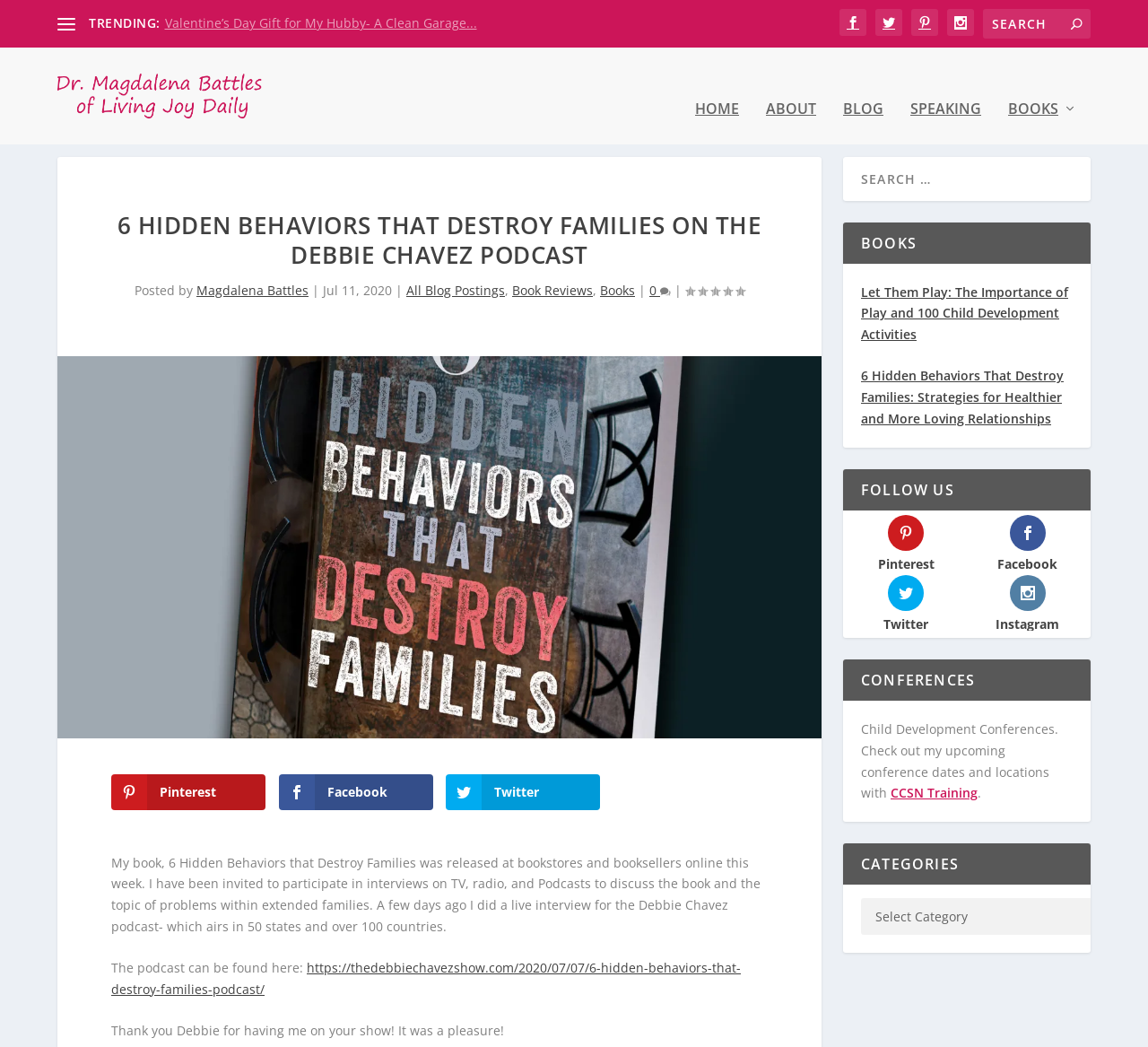Use a single word or phrase to answer the question: 
What is the category of the blog post?

Book Reviews